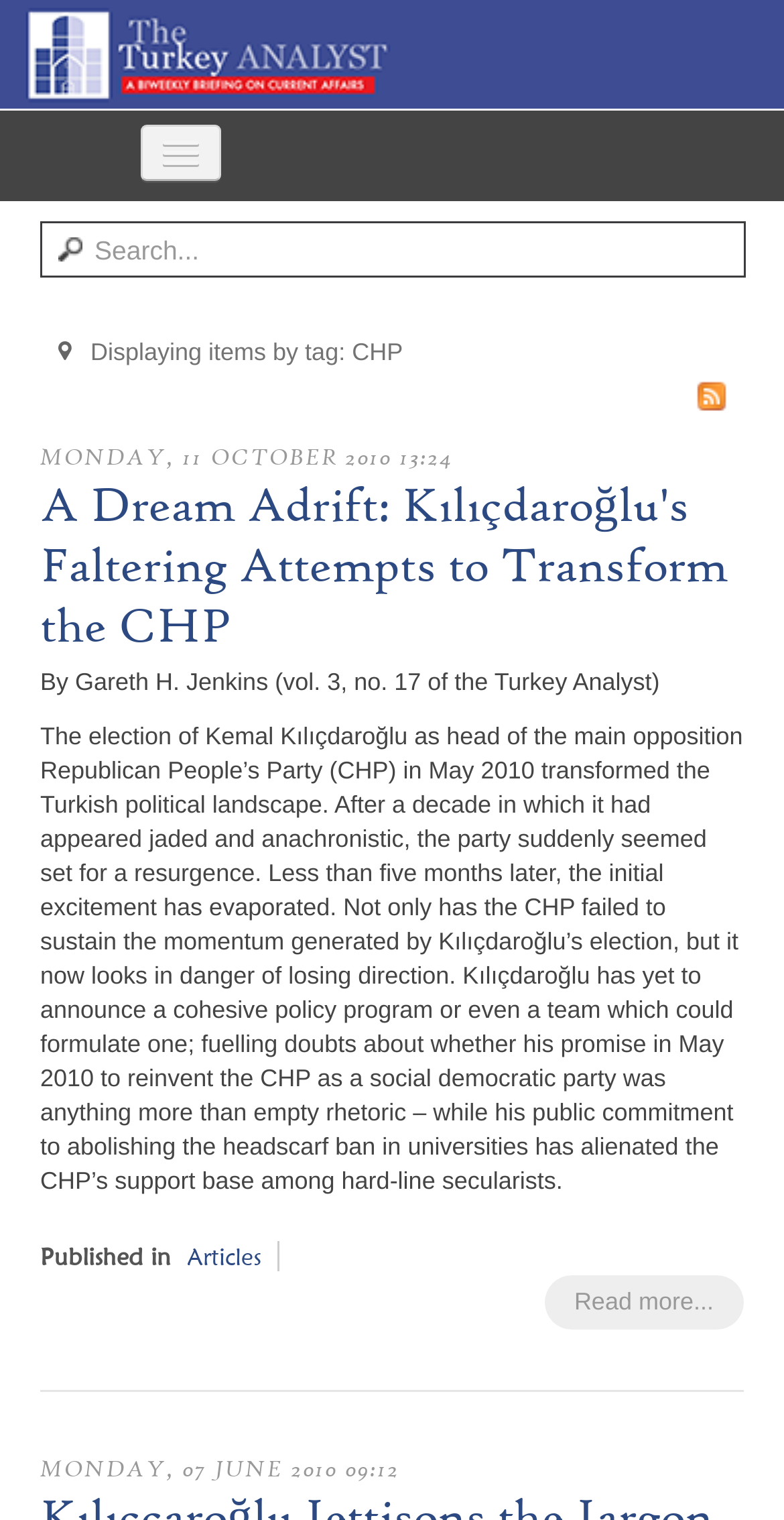Please identify the bounding box coordinates of the element I should click to complete this instruction: 'Read more about A Dream Adrift article'. The coordinates should be given as four float numbers between 0 and 1, like this: [left, top, right, bottom].

[0.694, 0.839, 0.949, 0.875]